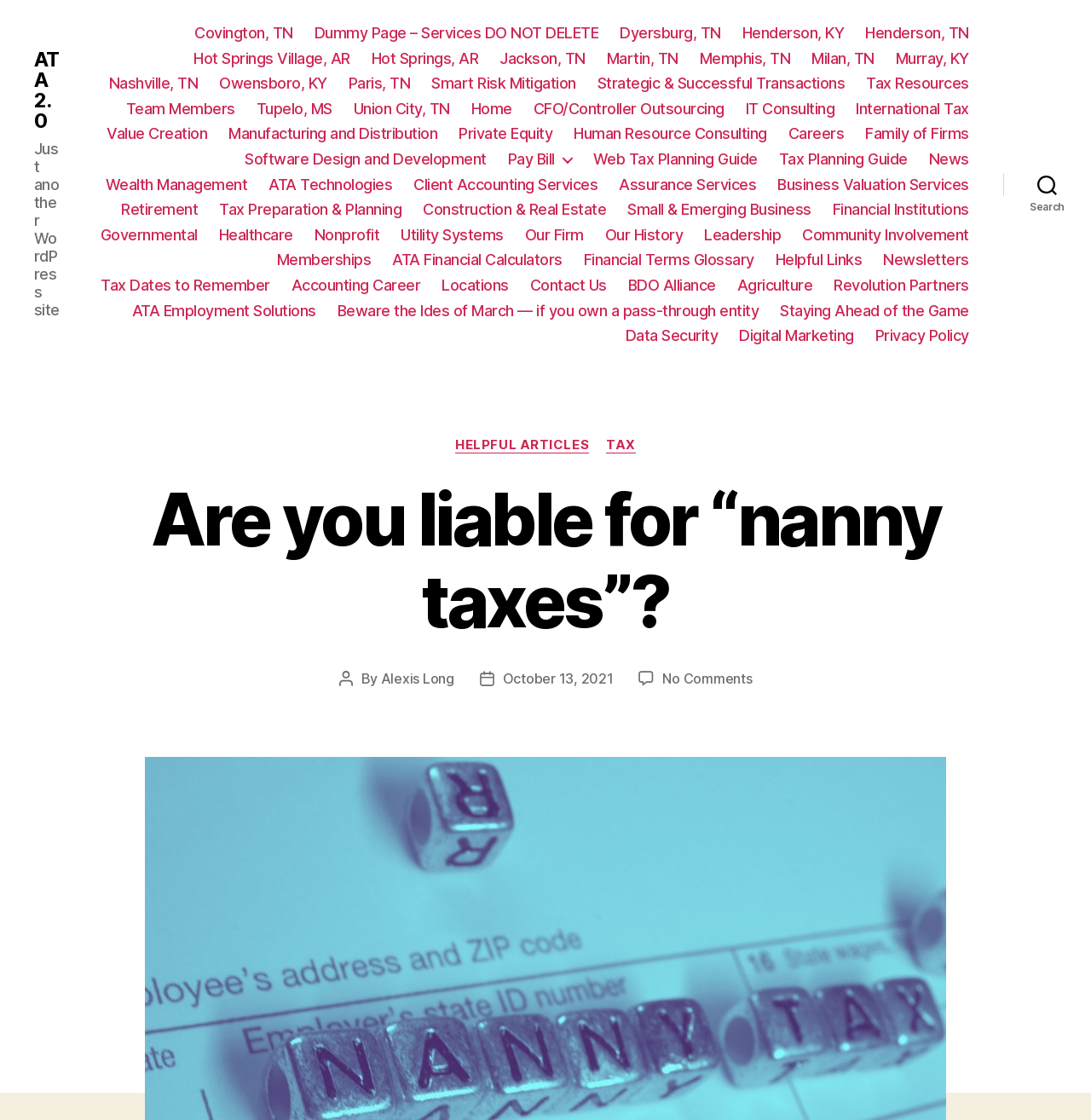How many categories are there in the 'HELPFUL ARTICLES' section?
From the details in the image, provide a complete and detailed answer to the question.

The 'HELPFUL ARTICLES' section is located at the bottom of the webpage, and it contains only one category, which is 'Categories'.